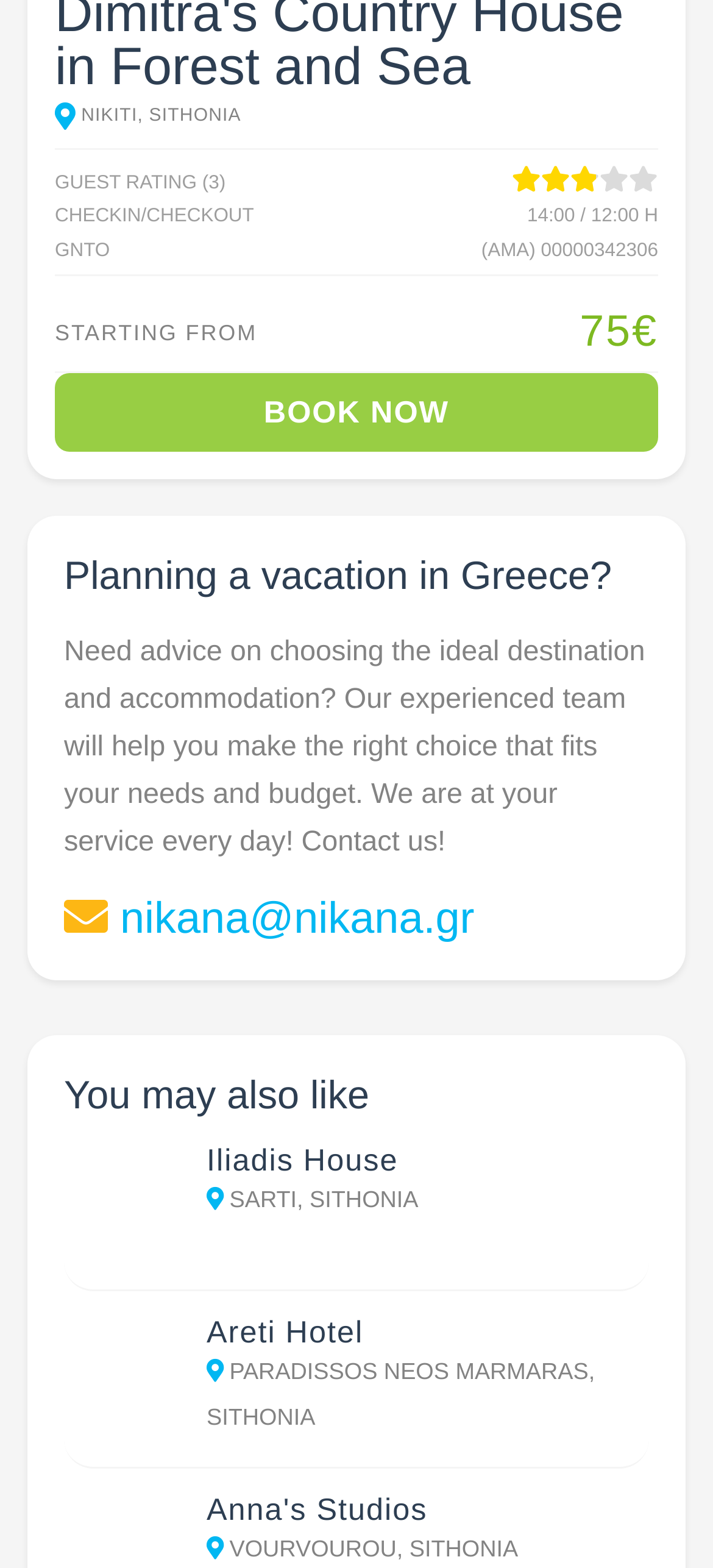Can you give a detailed response to the following question using the information from the image? What is the price of Iliadis House?

I searched for the price of Iliadis House in the article, but it was not mentioned. The price '75€' is mentioned earlier on the page, but it is not specific to Iliadis House.